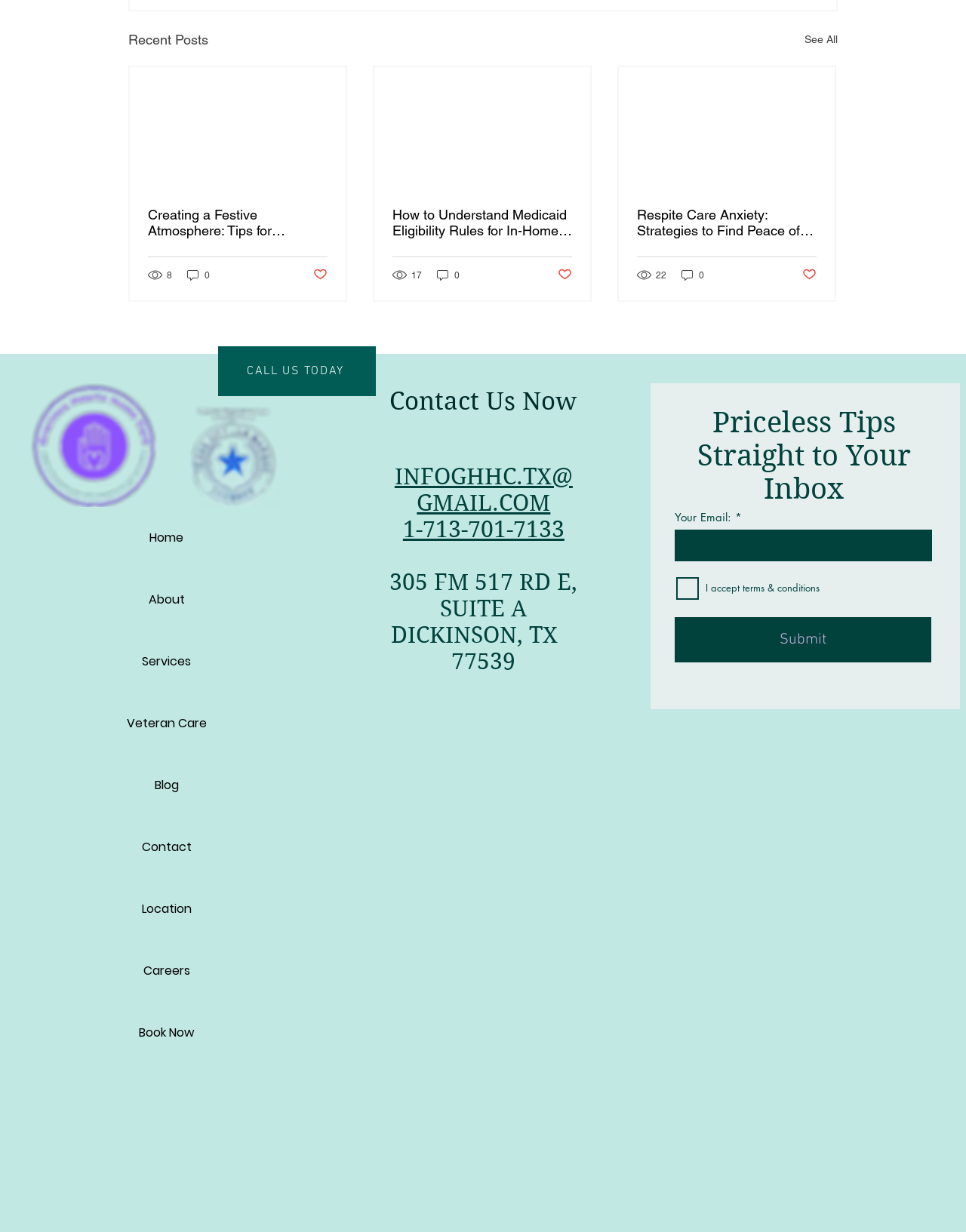Please predict the bounding box coordinates of the element's region where a click is necessary to complete the following instruction: "Click on the 'See All' link". The coordinates should be represented by four float numbers between 0 and 1, i.e., [left, top, right, bottom].

[0.833, 0.023, 0.867, 0.041]